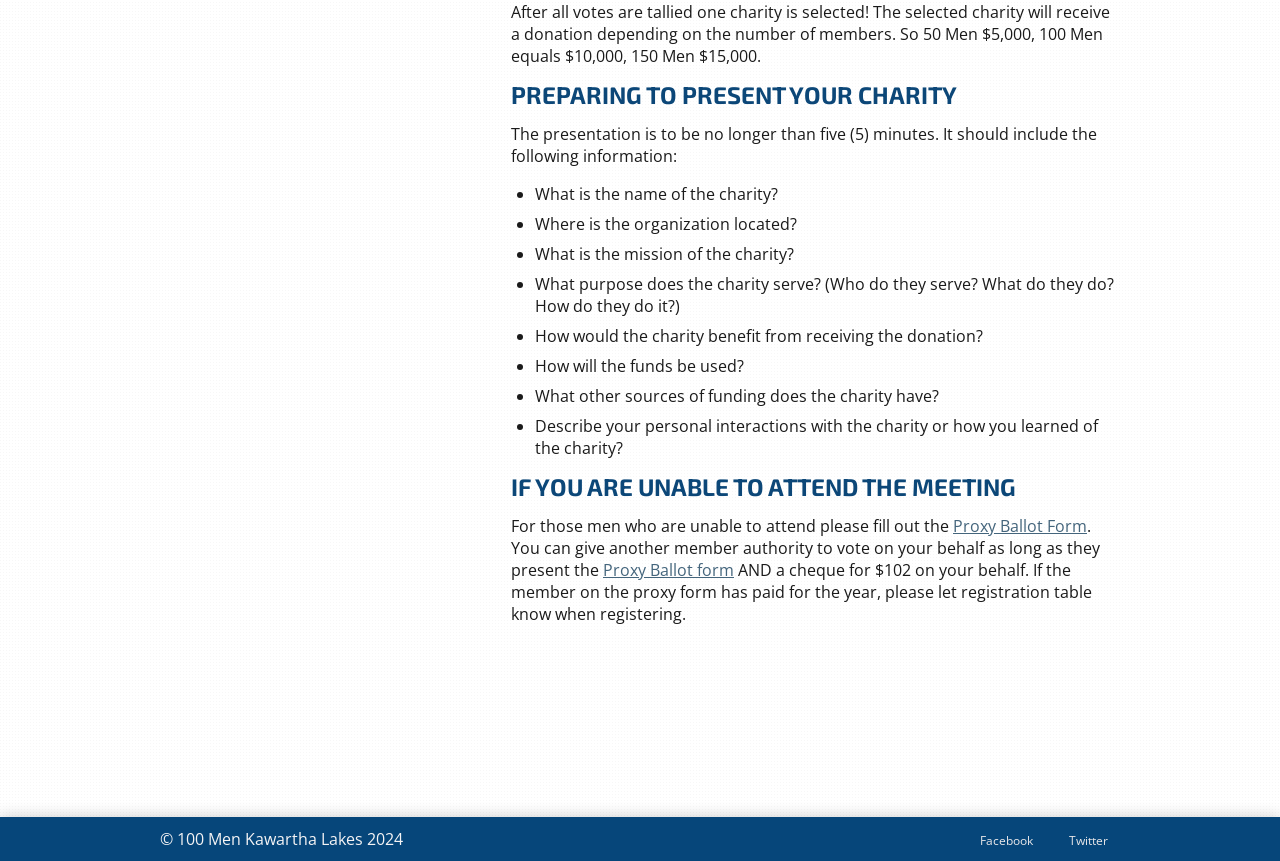Calculate the bounding box coordinates for the UI element based on the following description: "Twitter". Ensure the coordinates are four float numbers between 0 and 1, i.e., [left, top, right, bottom].

[0.826, 0.961, 0.875, 0.992]